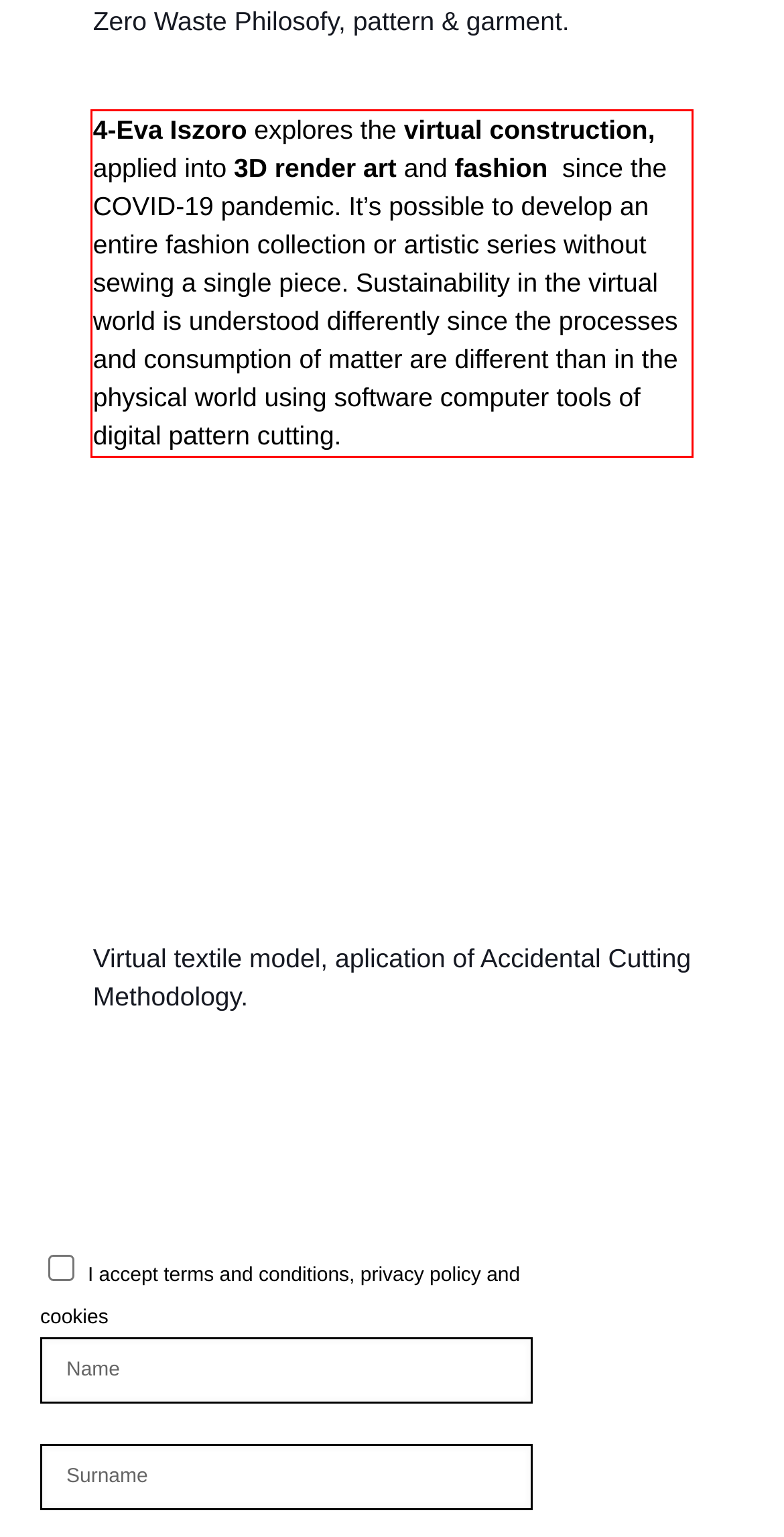Review the screenshot of the webpage and recognize the text inside the red rectangle bounding box. Provide the extracted text content.

4-Eva Iszoro explores the virtual construction, applied into 3D render art and fashion since the COVID-19 pandemic. It’s possible to develop an entire fashion collection or artistic series without sewing a single piece. Sustainability in the virtual world is understood differently since the processes and consumption of matter are different than in the physical world using software computer tools of digital pattern cutting.